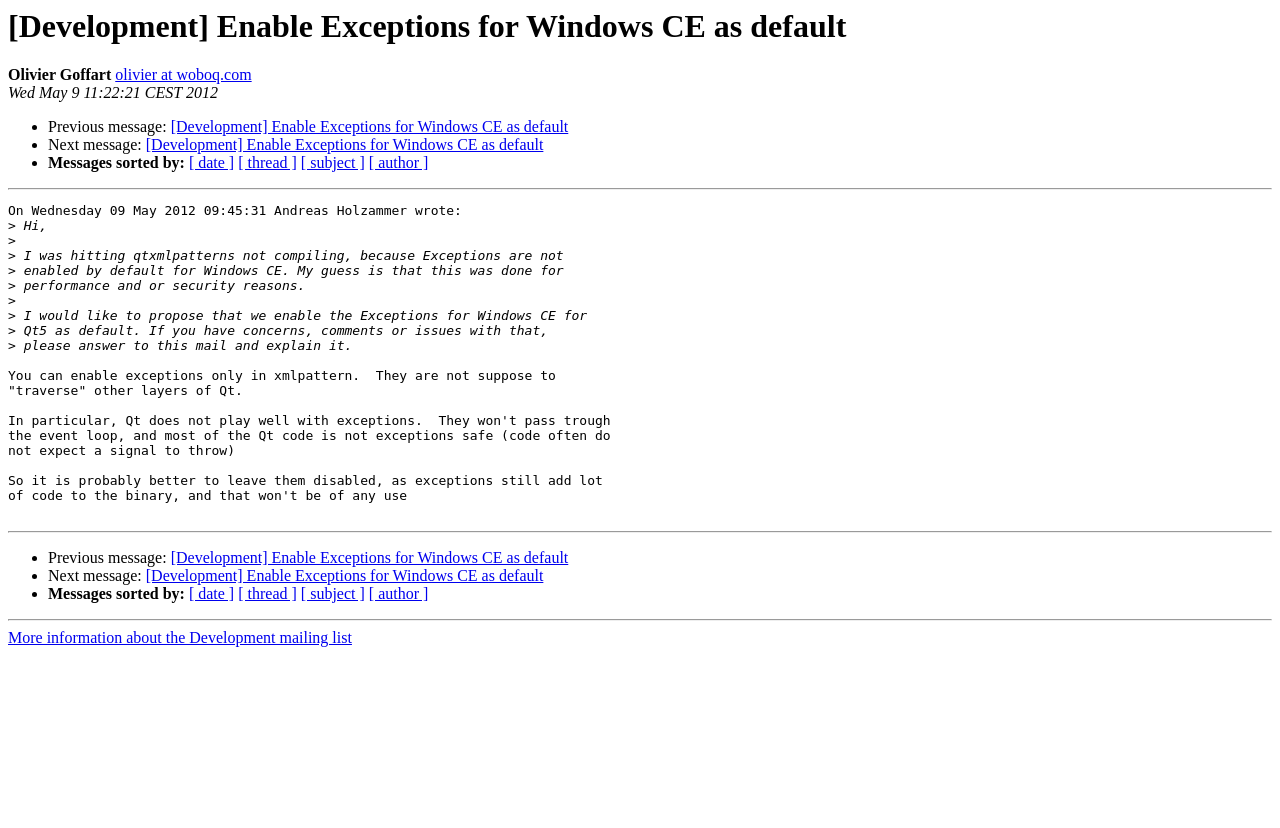Who wrote the message on Wednesday 09 May 2012?
Using the information presented in the image, please offer a detailed response to the question.

I found the answer by looking at the text 'On Wednesday 09 May 2012 09:45:31 Andreas Holzammer wrote:' which indicates that Andreas Holzammer wrote the message on that specific date and time.